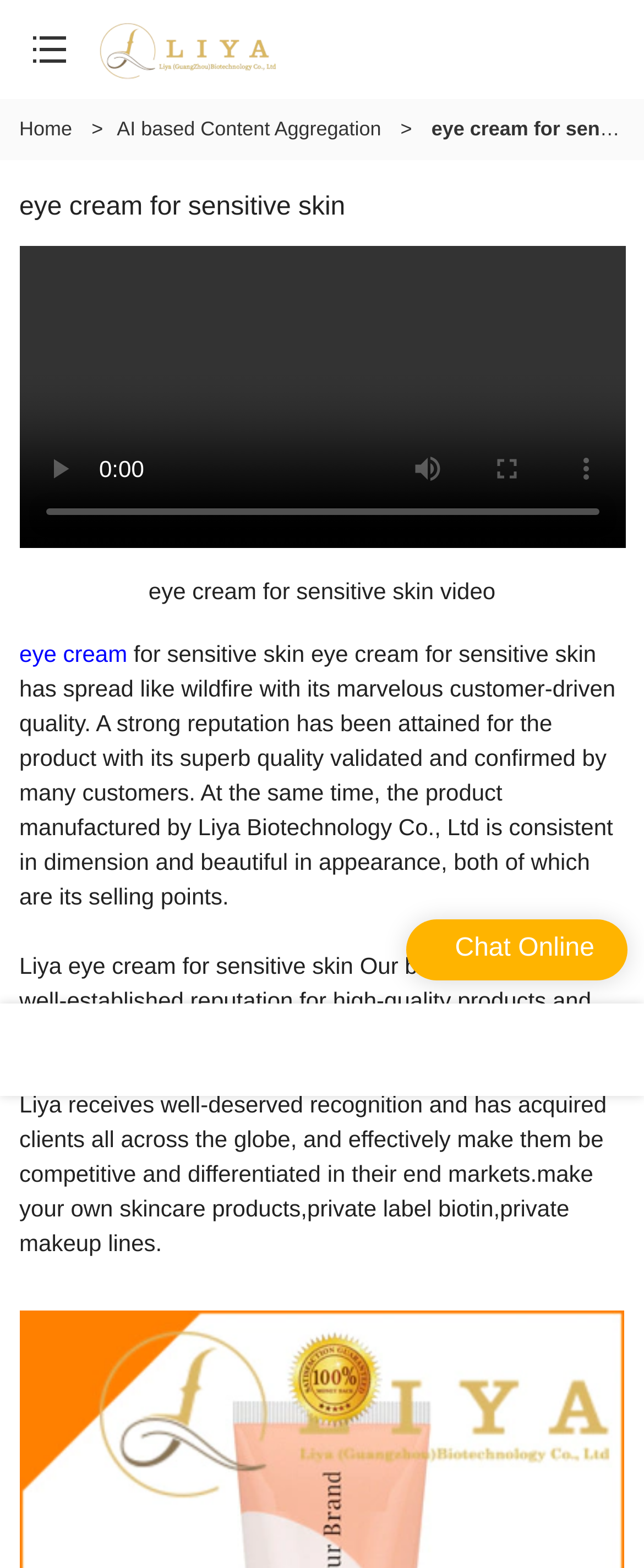Mark the bounding box of the element that matches the following description: "Home".

[0.03, 0.075, 0.112, 0.089]